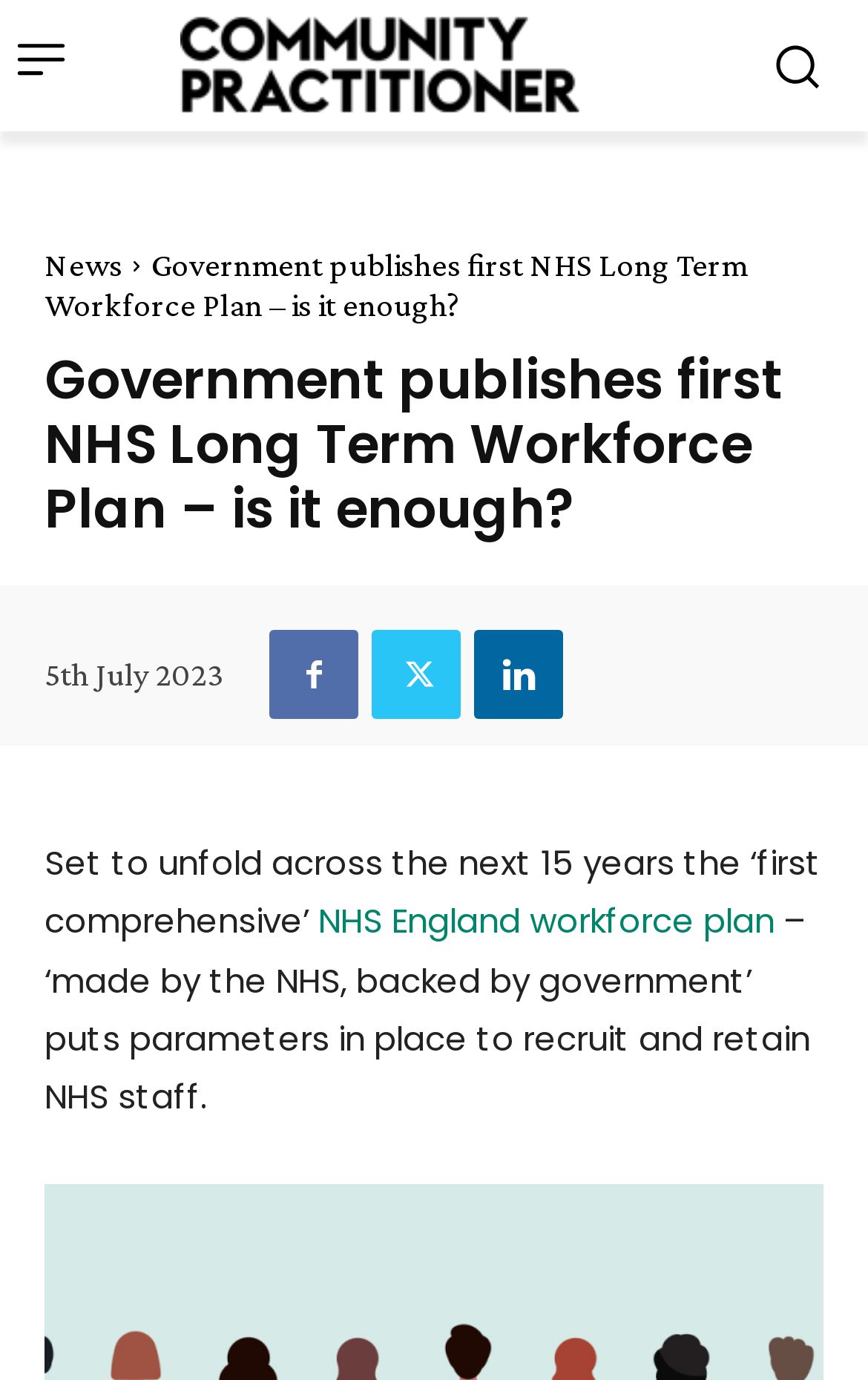Offer an extensive depiction of the webpage and its key elements.

The webpage appears to be a news article or blog post discussing the NHS England workforce plan. At the top left of the page, there is a small image, and next to it, a logo link with an accompanying image. On the top right, there is another small image.

Below the logo, there is a main heading that reads "Government publishes first NHS Long Term Workforce Plan – is it enough?" which is also a link. This heading spans almost the entire width of the page.

Underneath the heading, there is a timestamp indicating that the article was published on 5th July 2023. To the right of the timestamp, there are three social media links represented by icons.

The main content of the article starts below the timestamp, with a paragraph of text that summarizes the NHS England workforce plan. The text explains that the plan will unfold over the next 15 years and aims to recruit and retain NHS staff. Within this paragraph, there is a link to "NHS England workforce plan" that provides more information on the topic.

Overall, the webpage has a simple layout with a clear hierarchy of elements, making it easy to navigate and read.